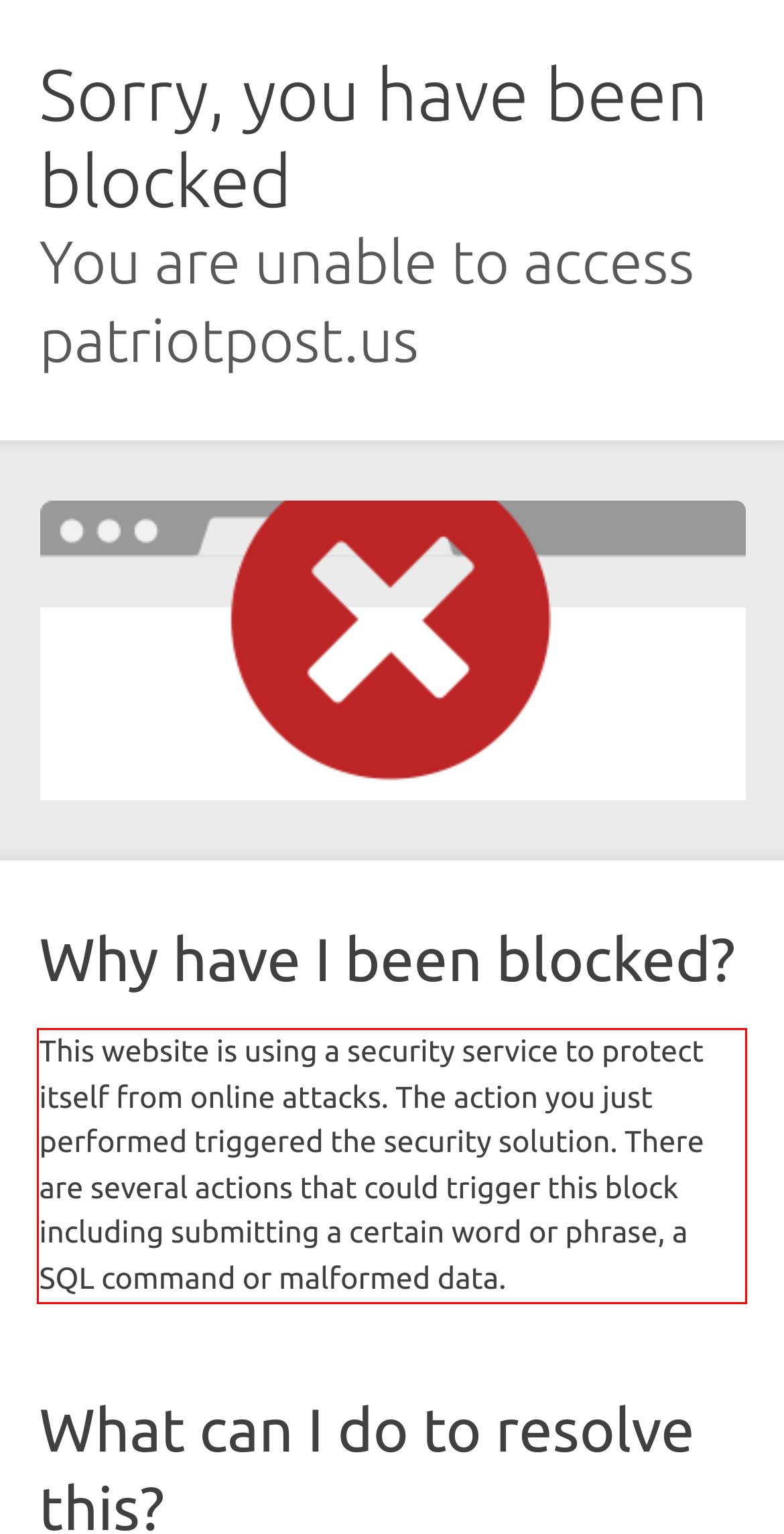Please examine the webpage screenshot and extract the text within the red bounding box using OCR.

This website is using a security service to protect itself from online attacks. The action you just performed triggered the security solution. There are several actions that could trigger this block including submitting a certain word or phrase, a SQL command or malformed data.